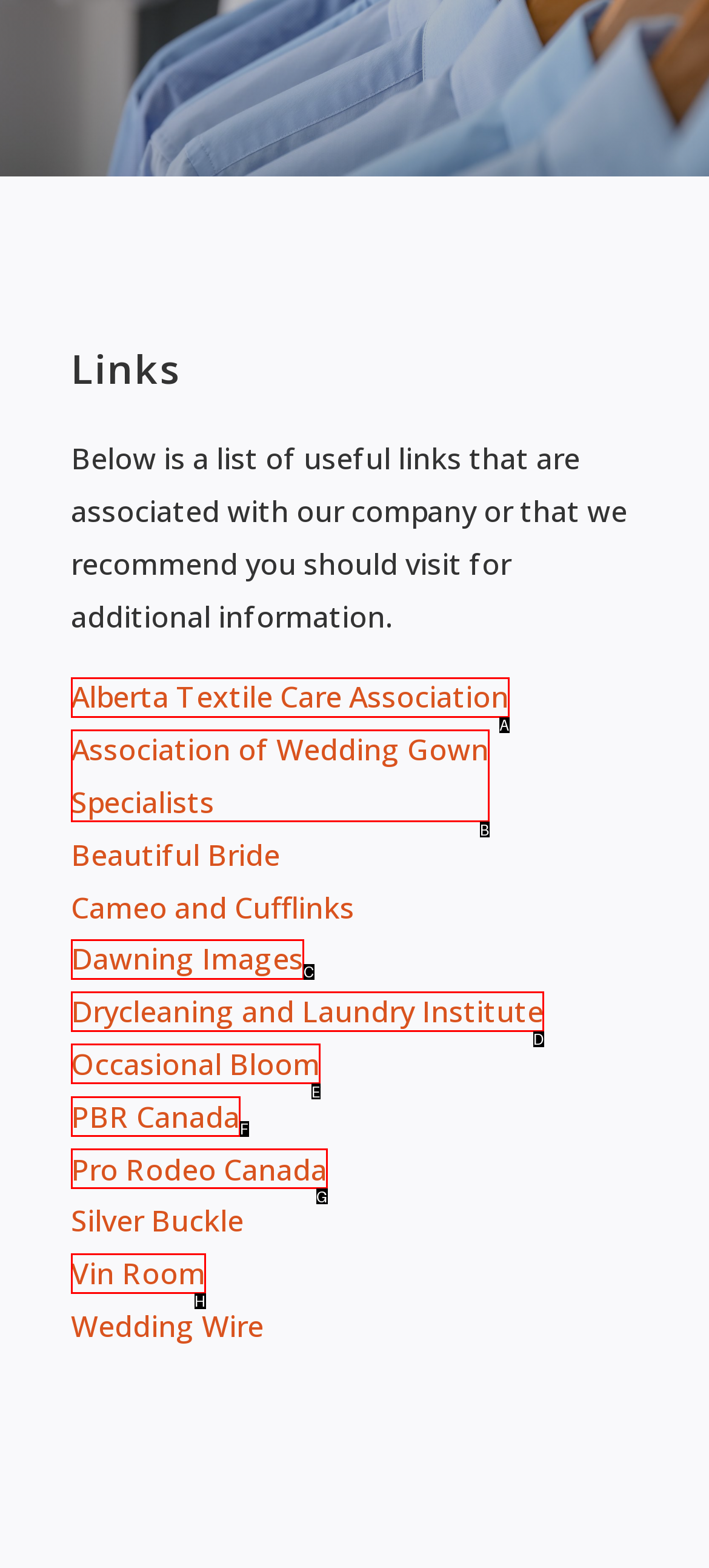Identify the HTML element that corresponds to the description: Occasional Bloom Provide the letter of the matching option directly from the choices.

E